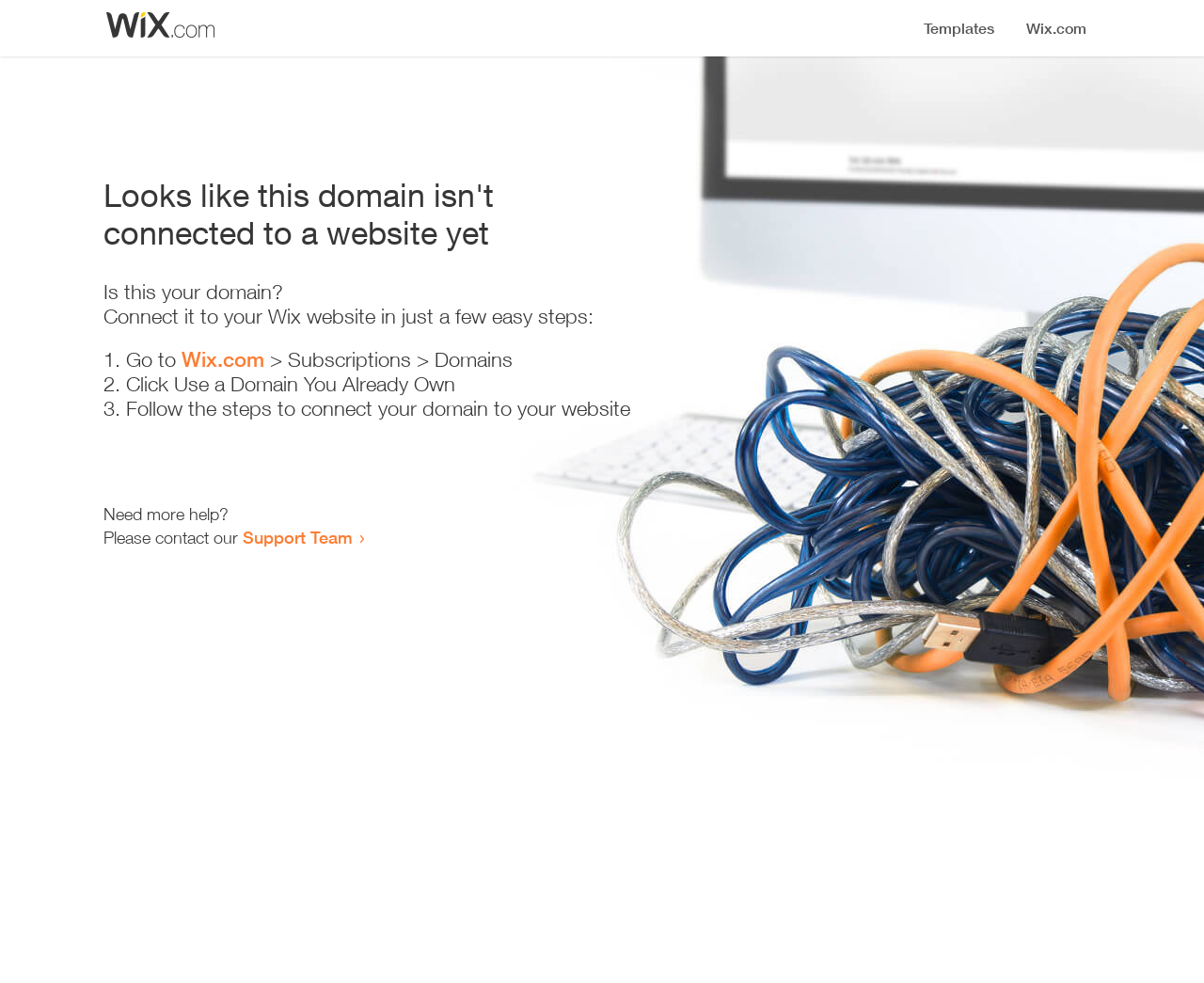Extract the bounding box of the UI element described as: "Support Team".

[0.202, 0.536, 0.293, 0.557]